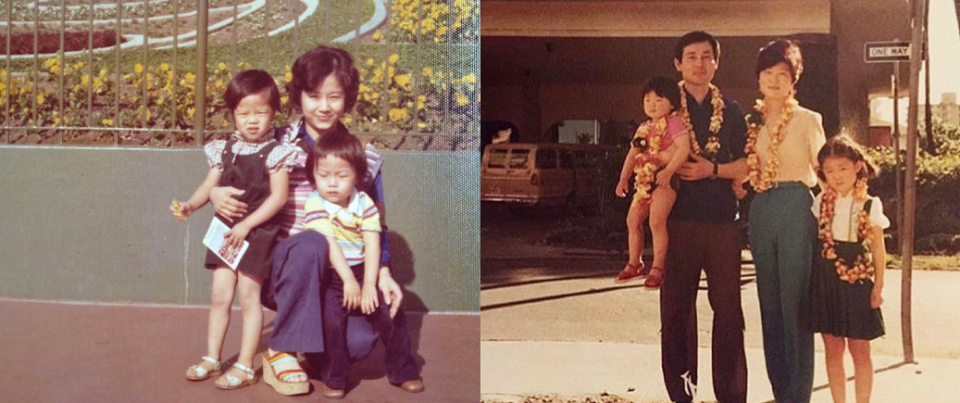What is the setting of the Korean family photo?
Please ensure your answer to the question is detailed and covers all necessary aspects.

The caption describes the background of the Korean family photo as an urban area, with a hint of residential architecture, which suggests that the setting is an urban area.